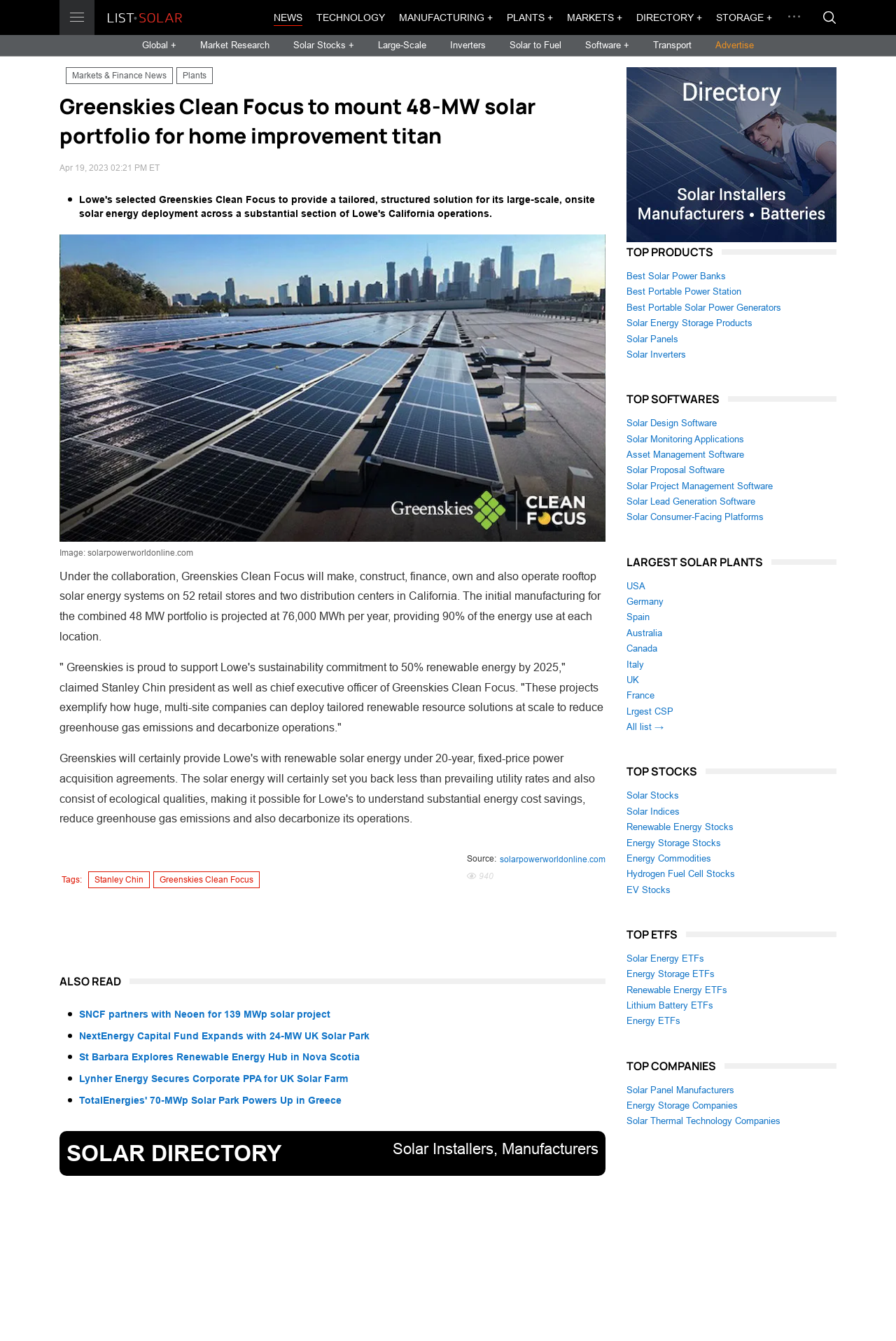Locate the bounding box coordinates of the area that needs to be clicked to fulfill the following instruction: "Explore the TOP PRODUCTS section". The coordinates should be in the format of four float numbers between 0 and 1, namely [left, top, right, bottom].

[0.699, 0.184, 0.934, 0.192]